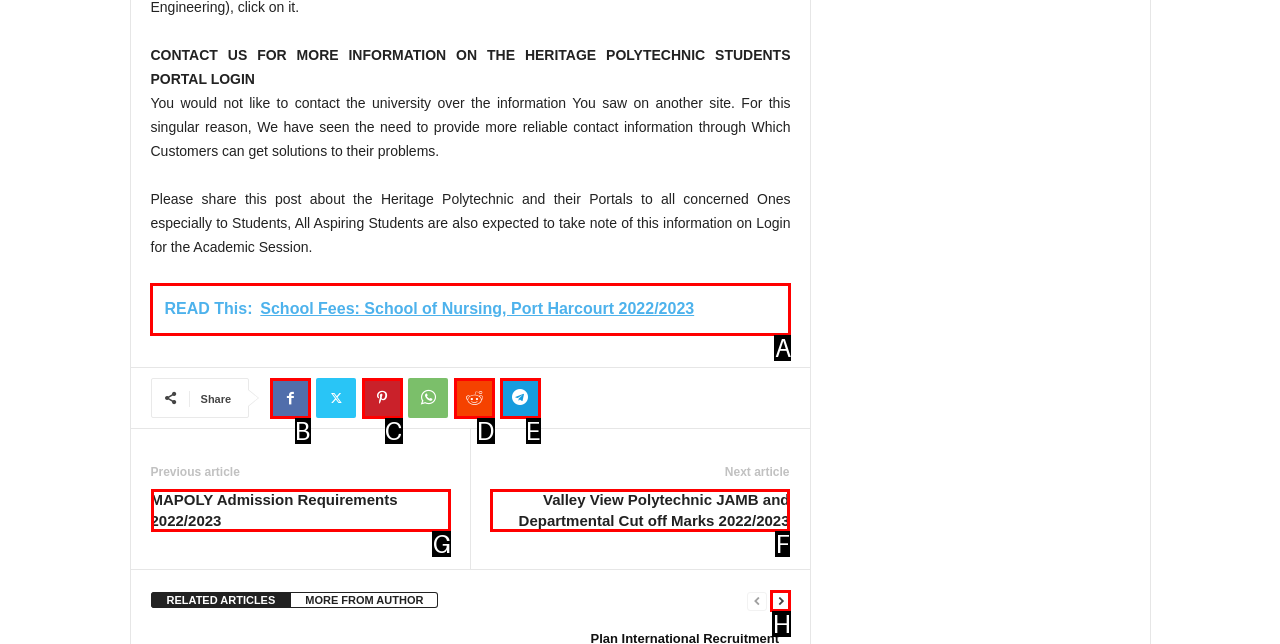Which HTML element should be clicked to complete the task: Go to 'MAPOLY Admission Requirements 2022/2023'? Answer with the letter of the corresponding option.

G